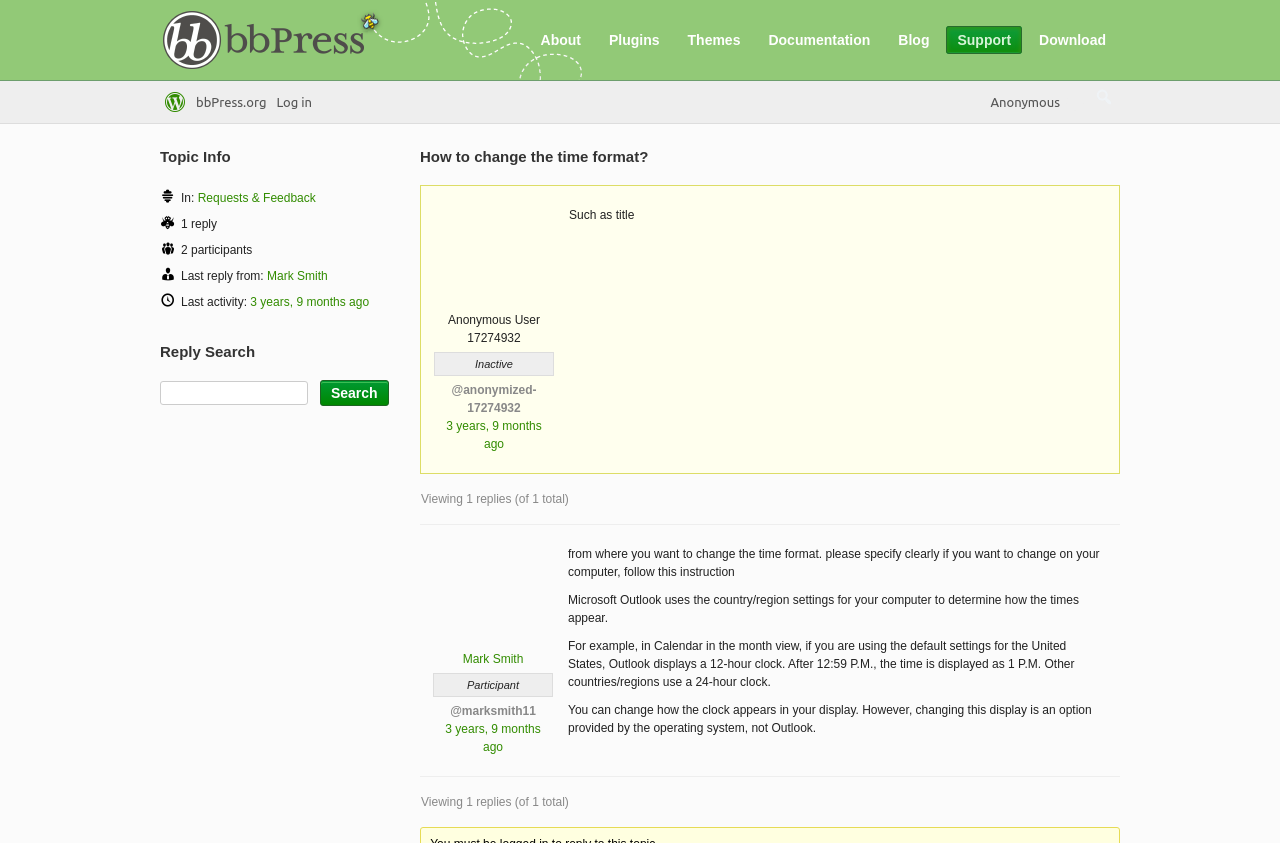Please identify the bounding box coordinates of the clickable area that will fulfill the following instruction: "View the 'Requests & Feedback' topic". The coordinates should be in the format of four float numbers between 0 and 1, i.e., [left, top, right, bottom].

[0.154, 0.227, 0.247, 0.243]